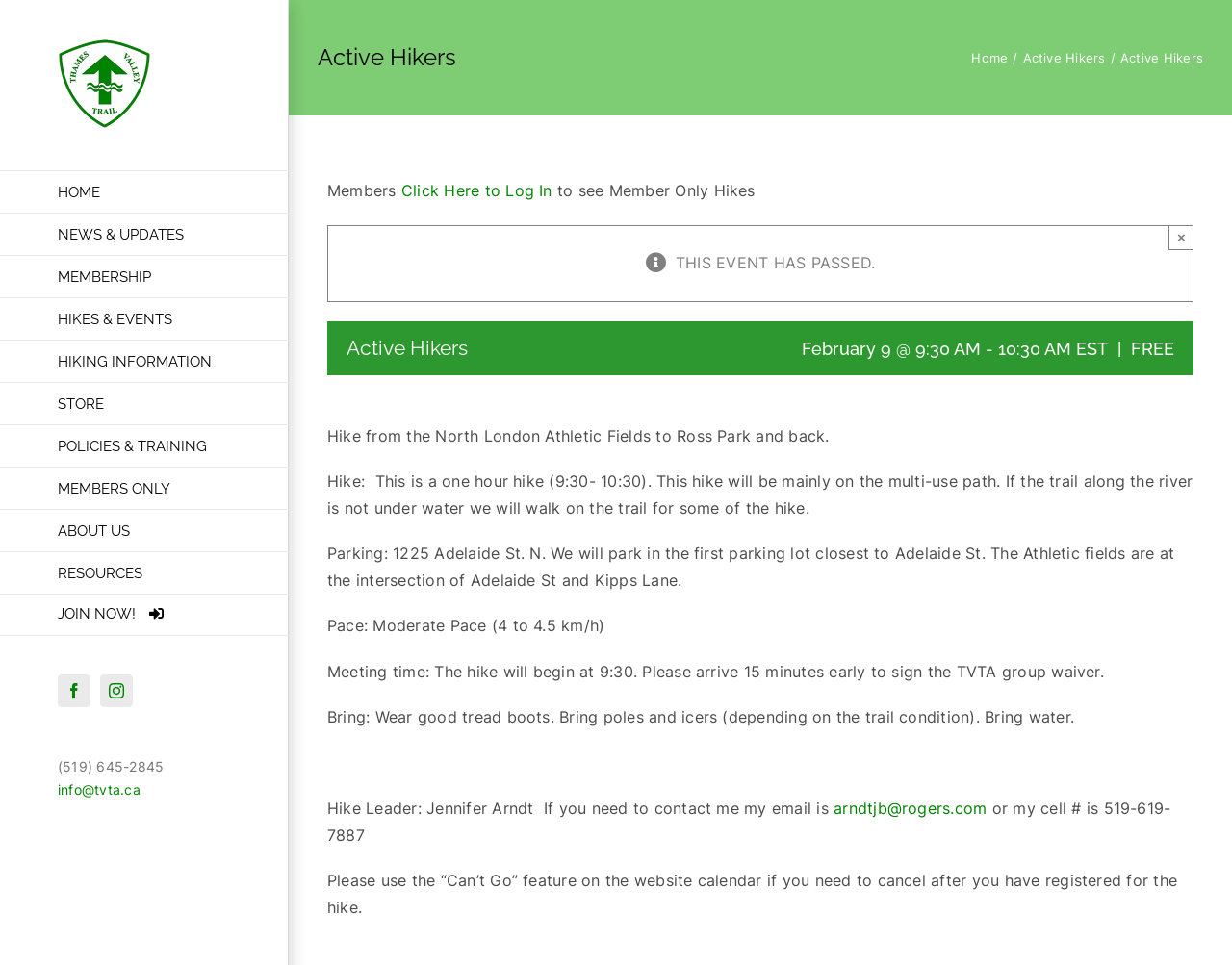Who is the hike leader?
Please answer the question with as much detail as possible using the screenshot.

The hike leader's name is mentioned in the hike details, which states 'Hike Leader: Jennifer Arndt'. This information is provided so that hikers can contact the leader if needed.